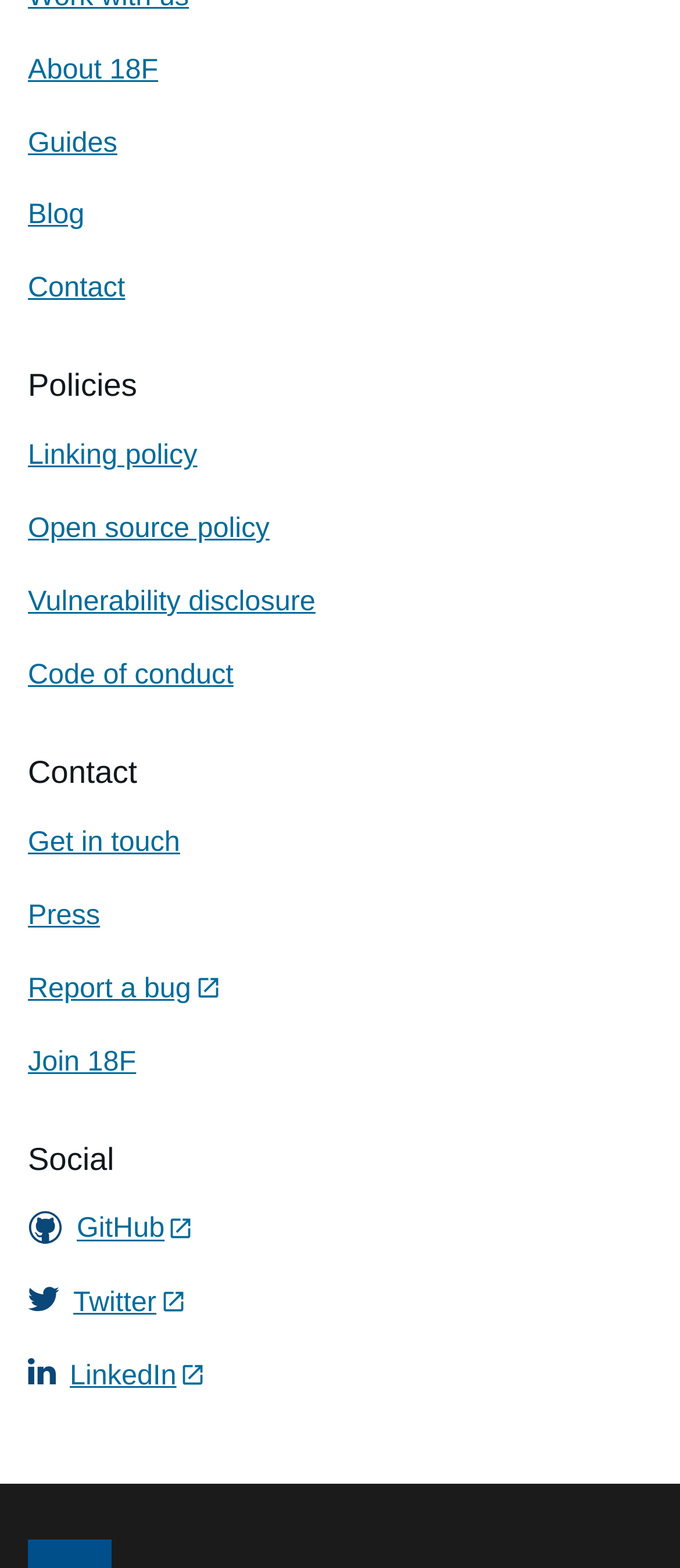Locate the bounding box coordinates of the area to click to fulfill this instruction: "Skip to content". The bounding box should be presented as four float numbers between 0 and 1, in the order [left, top, right, bottom].

None